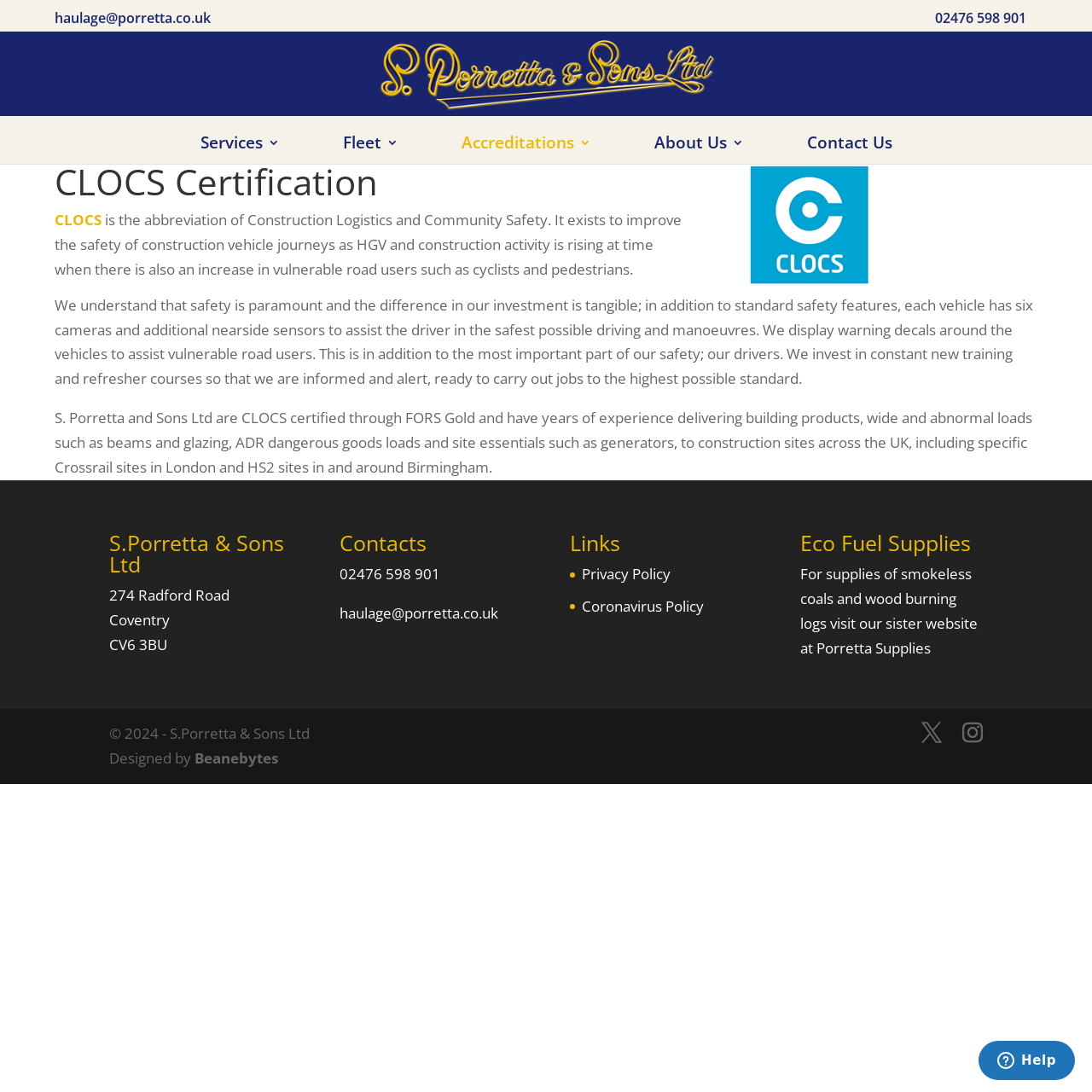Given the webpage screenshot, identify the bounding box of the UI element that matches this description: "Instagram".

[0.881, 0.661, 0.9, 0.684]